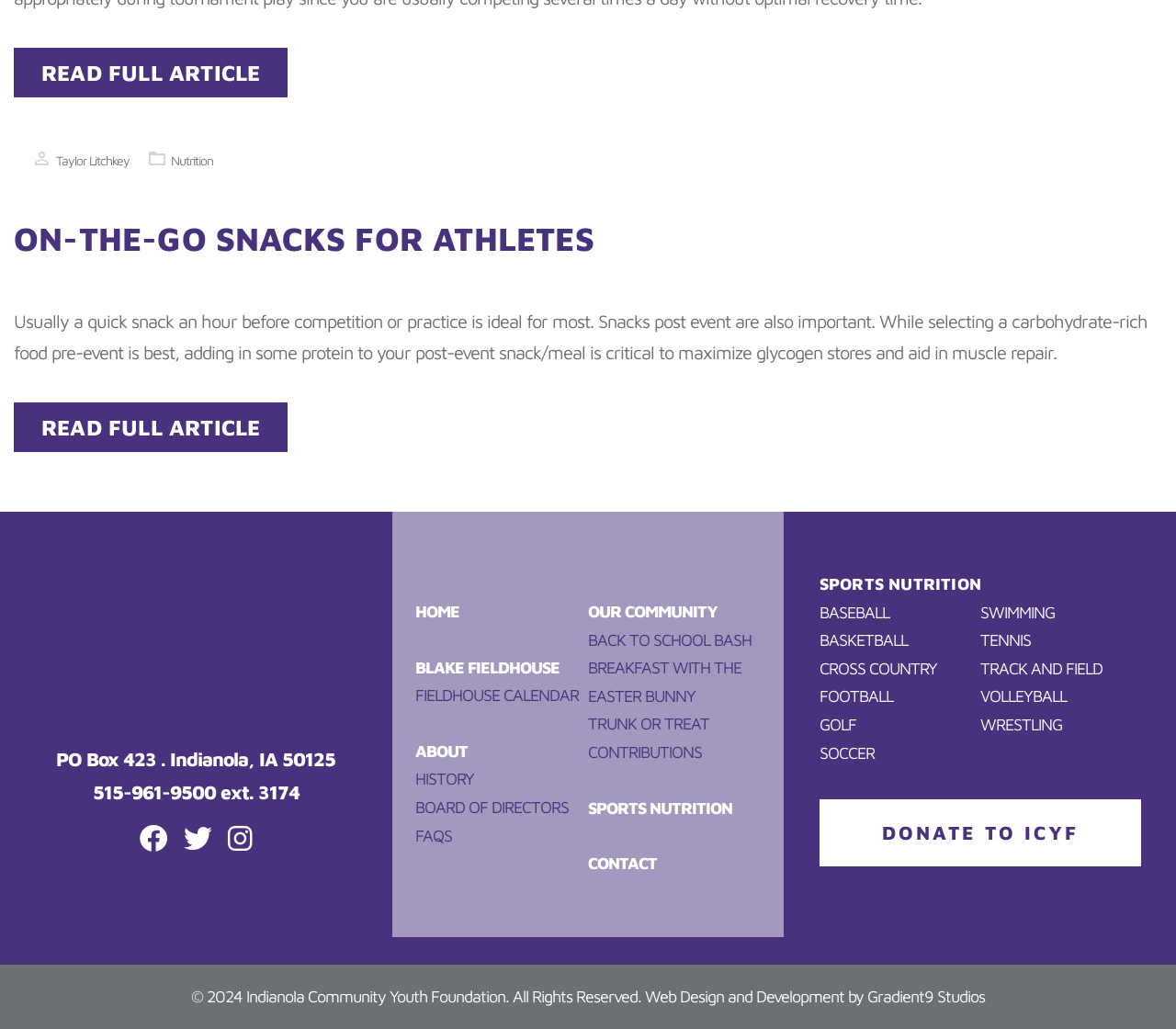Utilize the details in the image to give a detailed response to the question: What type of snacks are recommended for athletes post-event?

According to the webpage, while selecting a carbohydrate-rich food pre-event is best, adding in some protein to your post-event snack/meal is critical to maximize glycogen stores and aid in muscle repair.